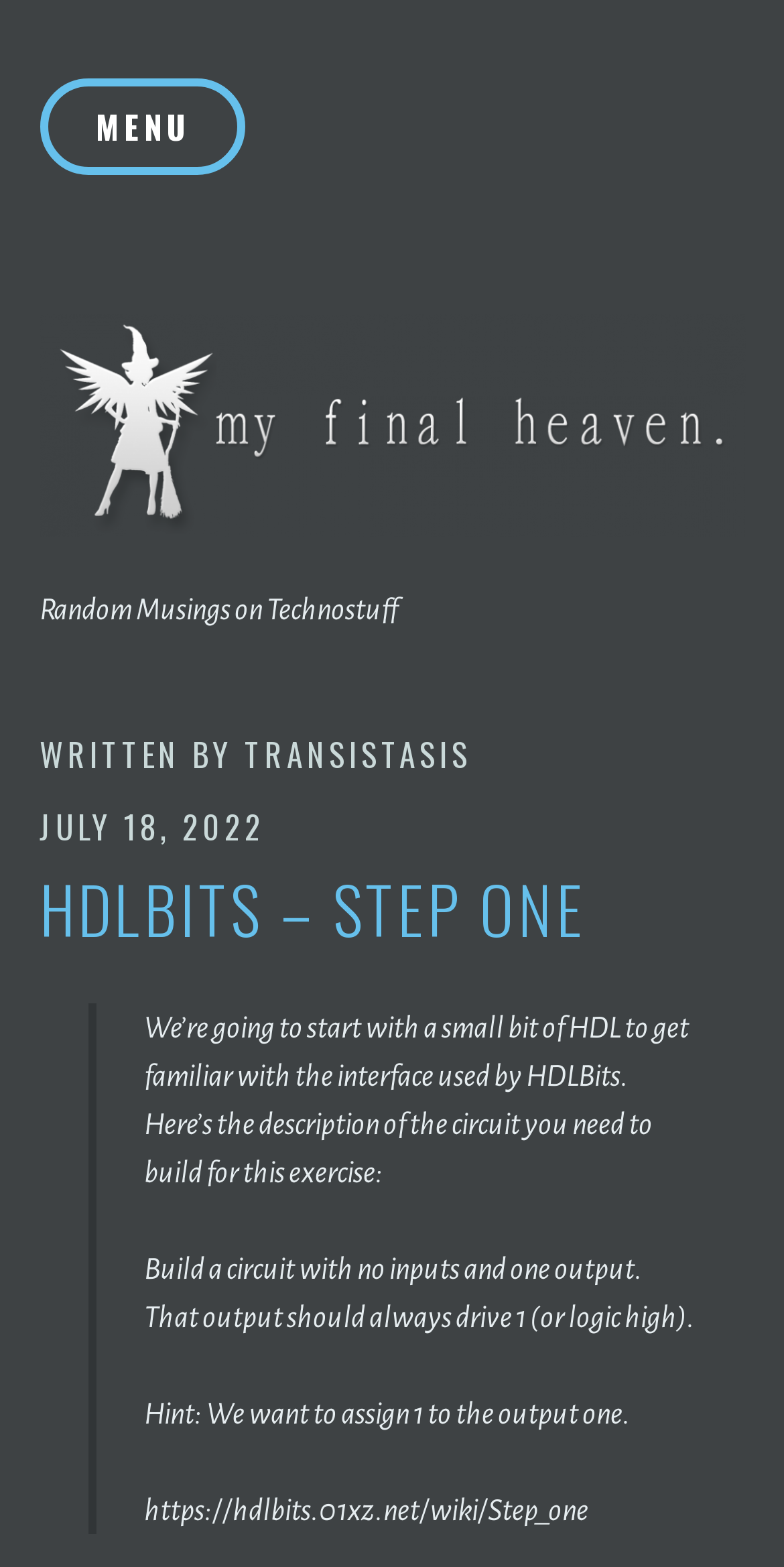Can you find the bounding box coordinates for the UI element given this description: "transistasis"? Provide the coordinates as four float numbers between 0 and 1: [left, top, right, bottom].

[0.312, 0.466, 0.601, 0.497]